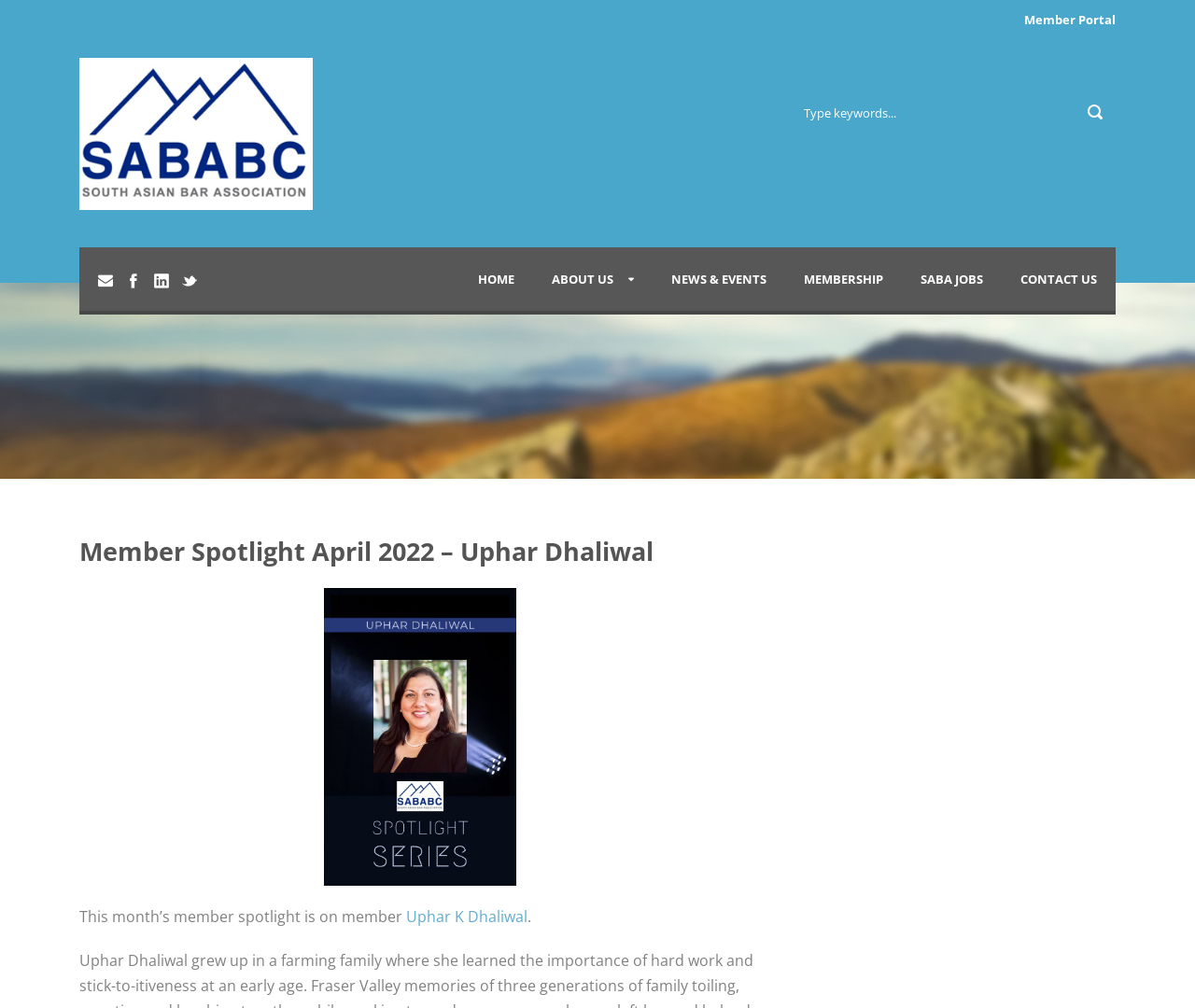Please locate the bounding box coordinates of the element that should be clicked to complete the given instruction: "go to member portal".

[0.857, 0.011, 0.934, 0.028]